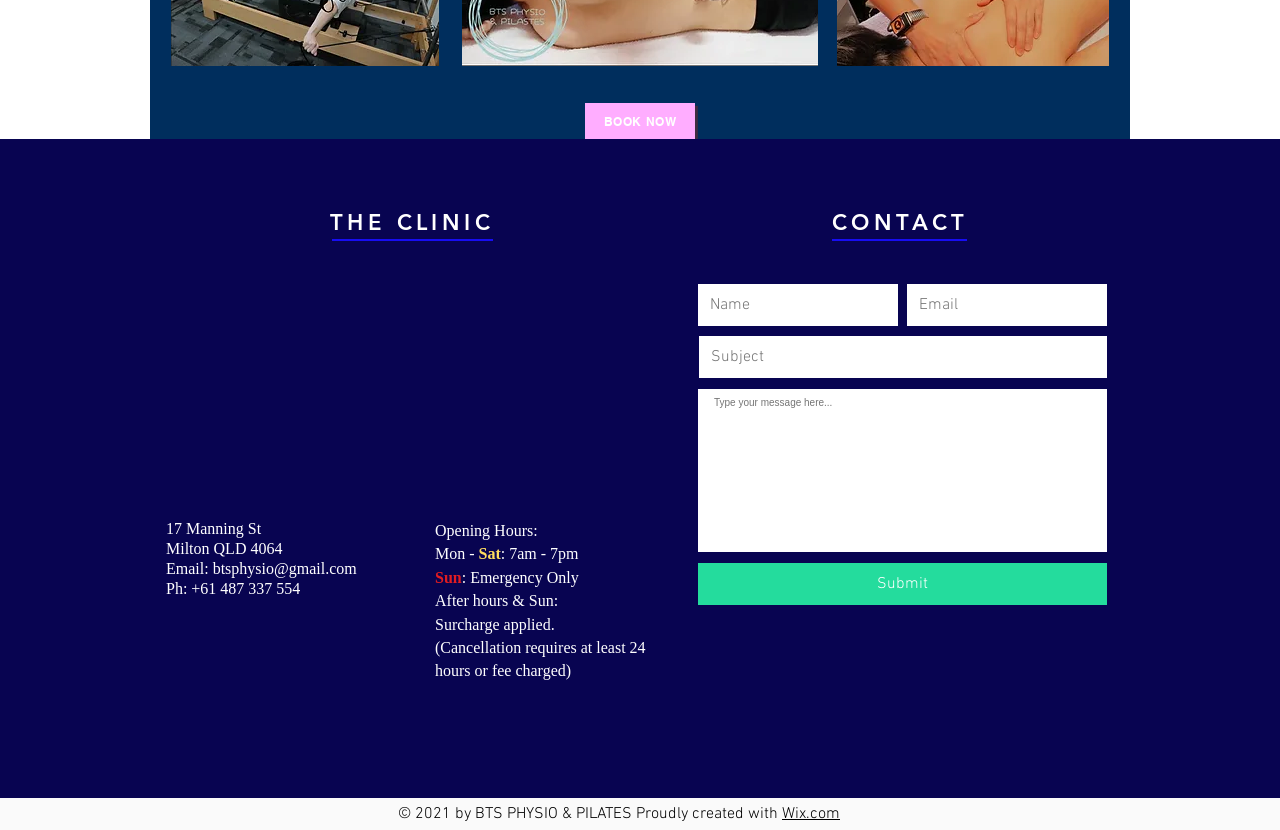Identify the bounding box coordinates of the area you need to click to perform the following instruction: "Submit the form".

[0.545, 0.678, 0.865, 0.729]